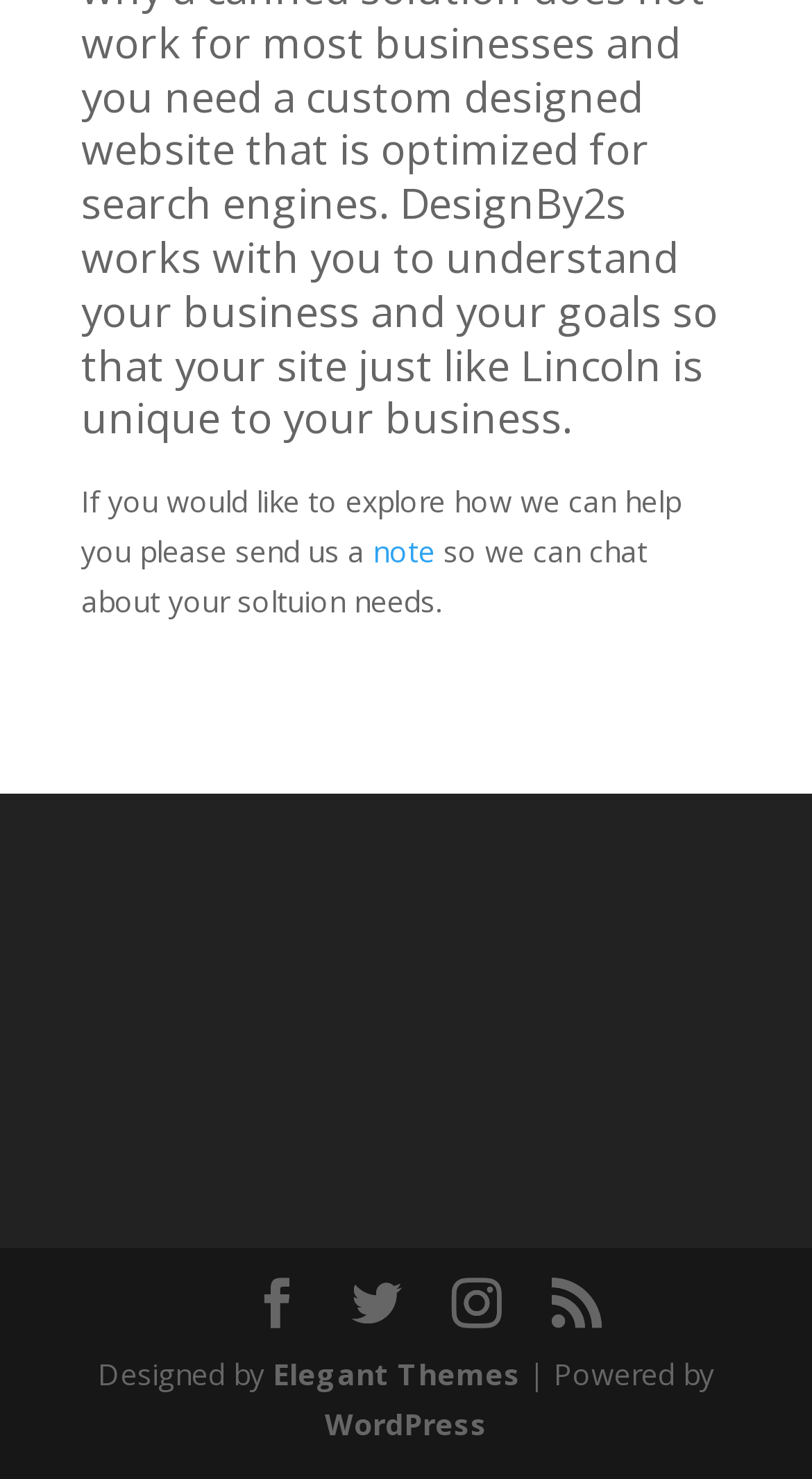What is the purpose of the 'note' link?
Look at the image and answer the question with a single word or phrase.

To chat about solution needs